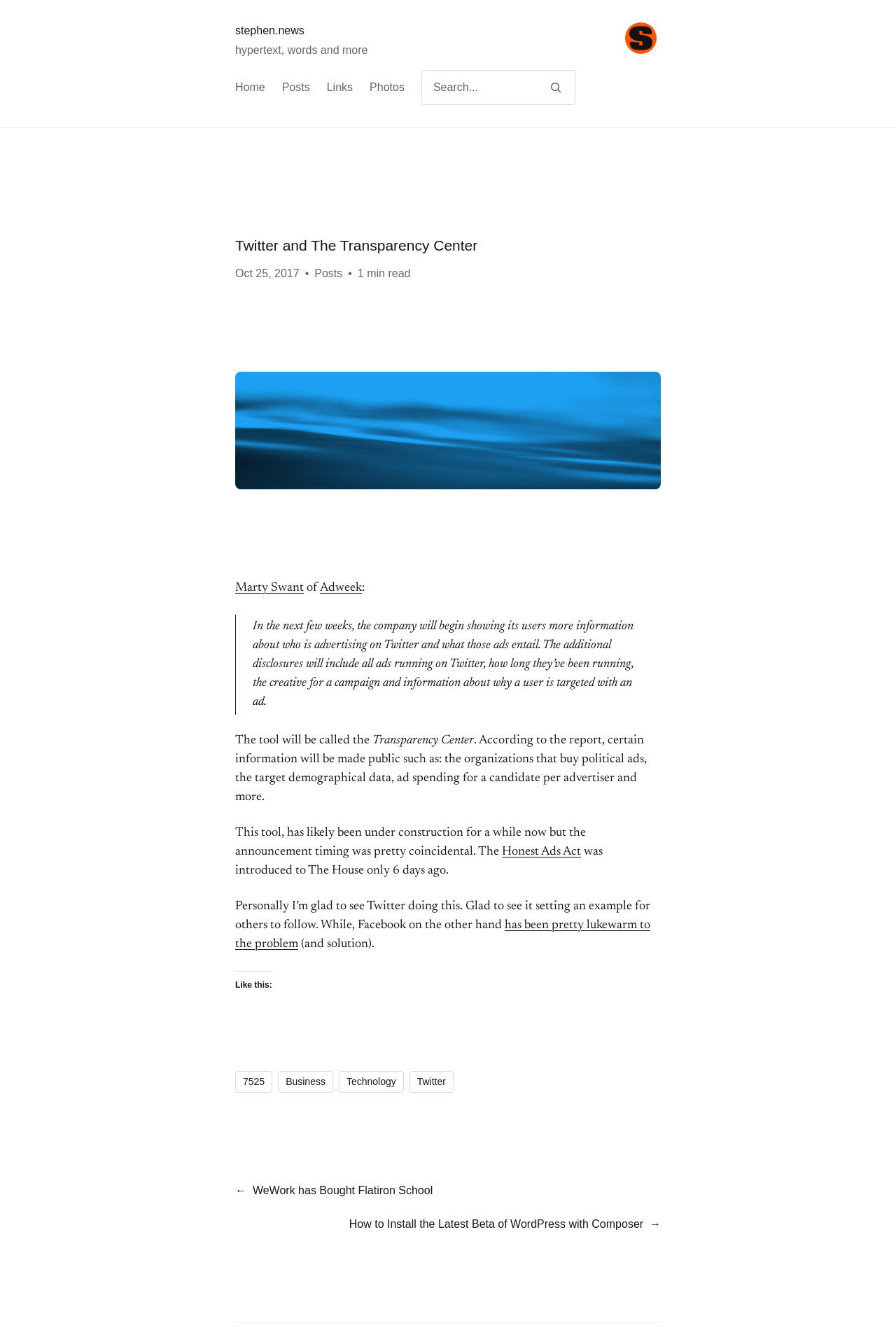Please specify the bounding box coordinates of the clickable region to carry out the following instruction: "Check out the link to Adweek". The coordinates should be four float numbers between 0 and 1, in the format [left, top, right, bottom].

[0.357, 0.438, 0.404, 0.447]